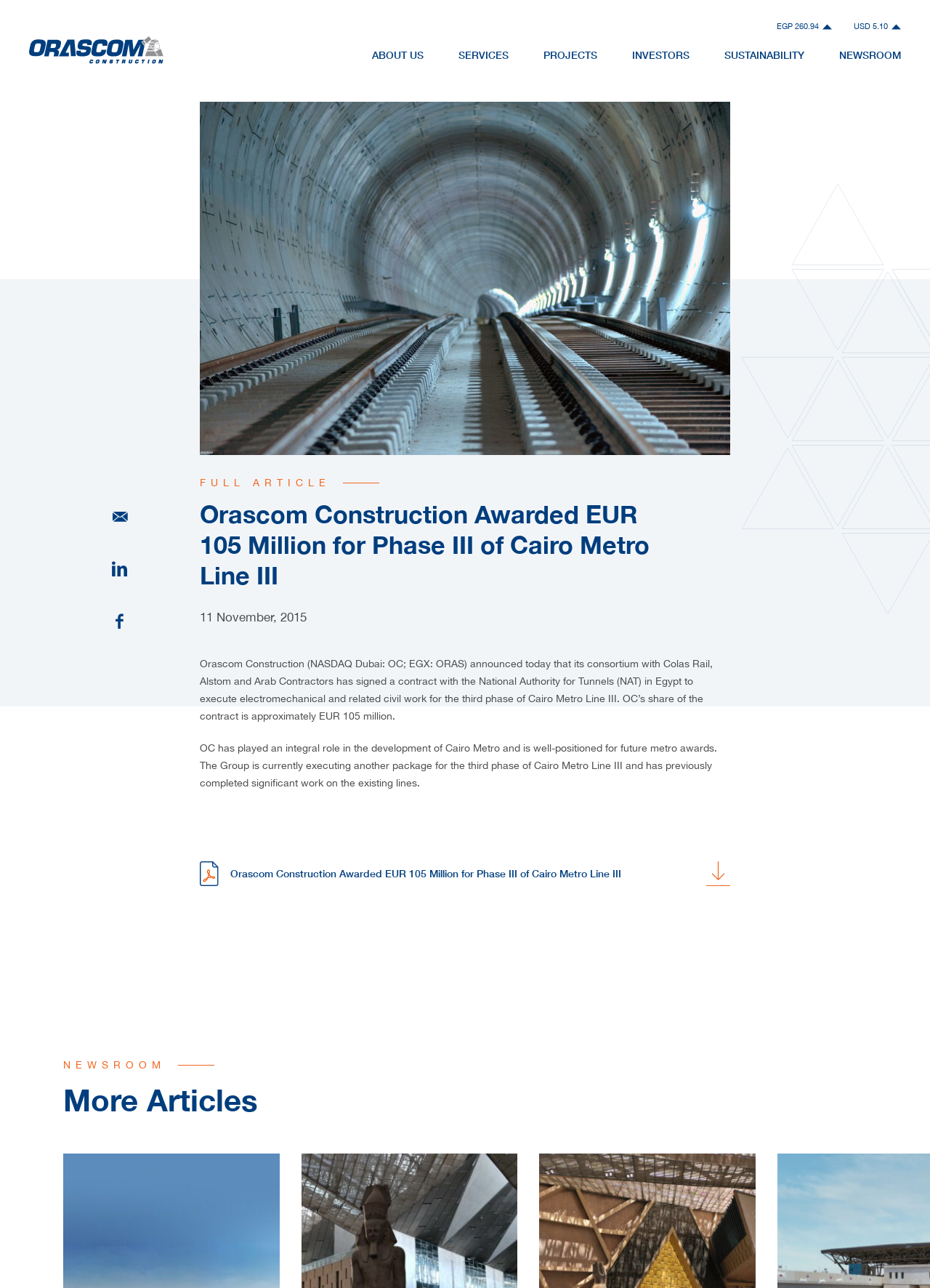Please determine the bounding box coordinates for the UI element described here. Use the format (top-left x, top-left y, bottom-right x, bottom-right y) with values bounded between 0 and 1: Investors

[0.68, 0.035, 0.741, 0.051]